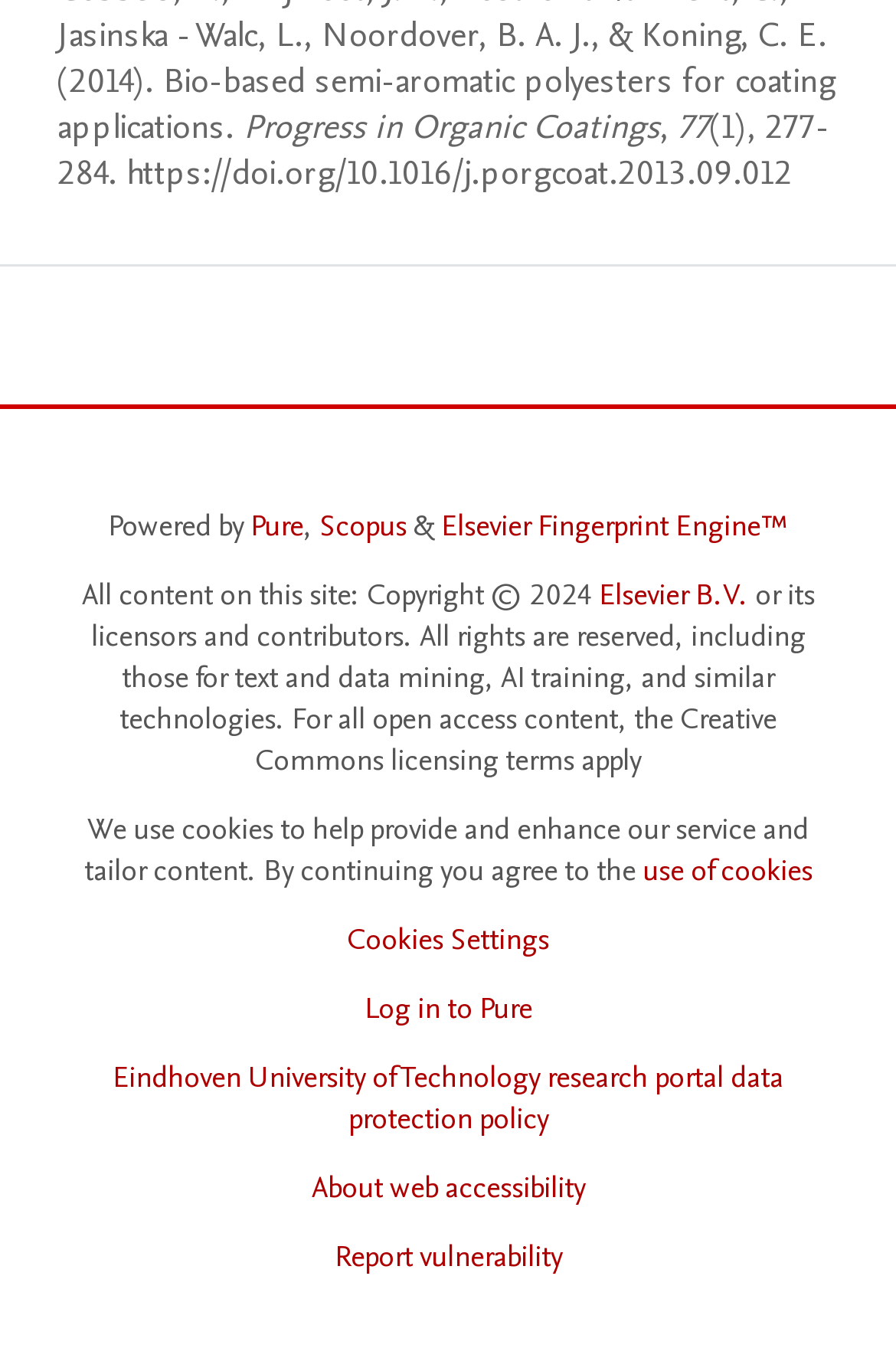Provide a single word or phrase to answer the given question: 
What is the name of the university research portal?

Eindhoven University of Technology